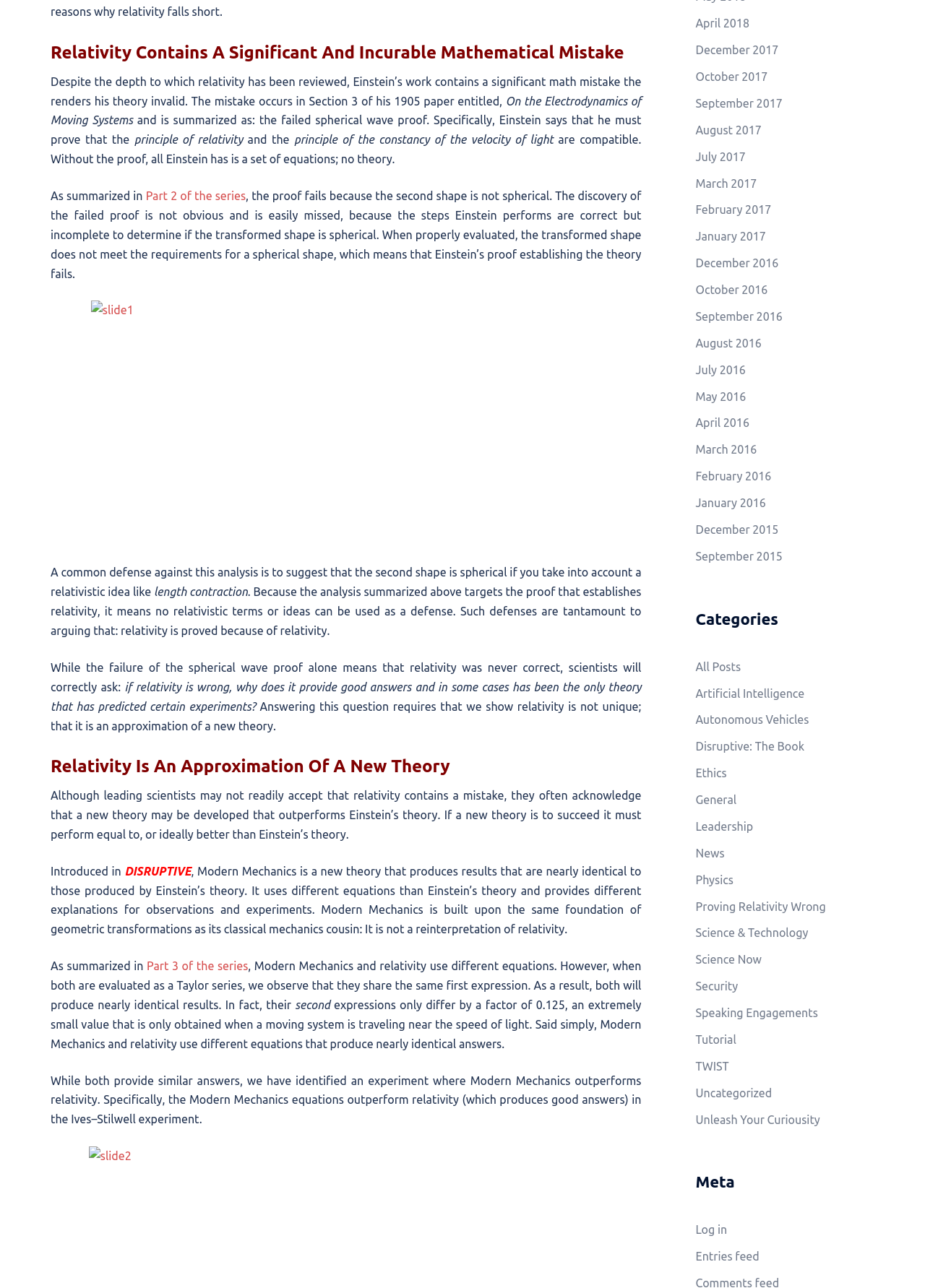Please identify the bounding box coordinates of the element's region that needs to be clicked to fulfill the following instruction: "Click the 'slide1' link". The bounding box coordinates should consist of four float numbers between 0 and 1, i.e., [left, top, right, bottom].

[0.055, 0.234, 0.693, 0.424]